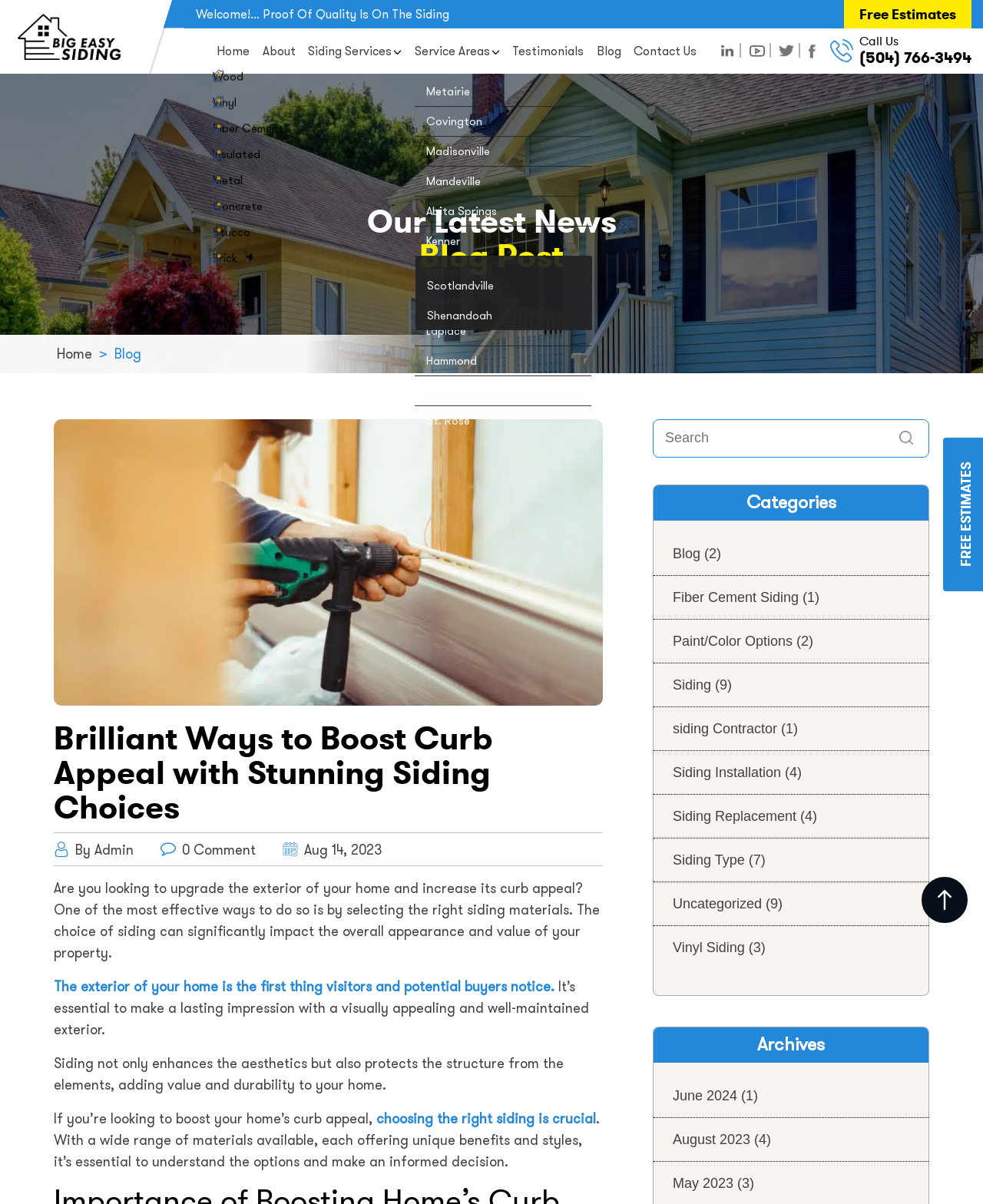Using the description: "Visit Site", determine the UI element's bounding box coordinates. Ensure the coordinates are in the format of four float numbers between 0 and 1, i.e., [left, top, right, bottom].

None